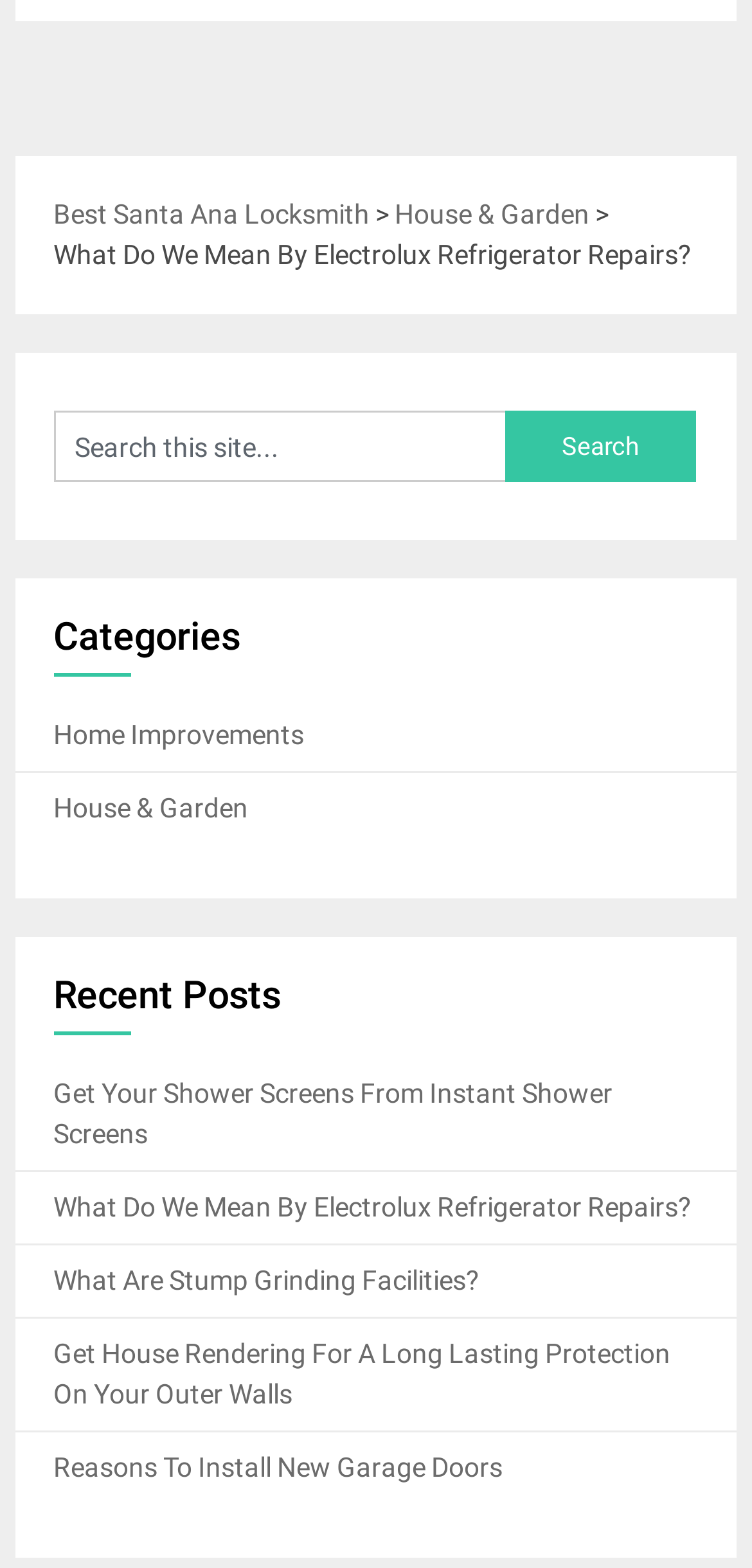Locate the bounding box coordinates of the area you need to click to fulfill this instruction: 'Read What Do We Mean By Electrolux Refrigerator Repairs?'. The coordinates must be in the form of four float numbers ranging from 0 to 1: [left, top, right, bottom].

[0.071, 0.76, 0.92, 0.78]